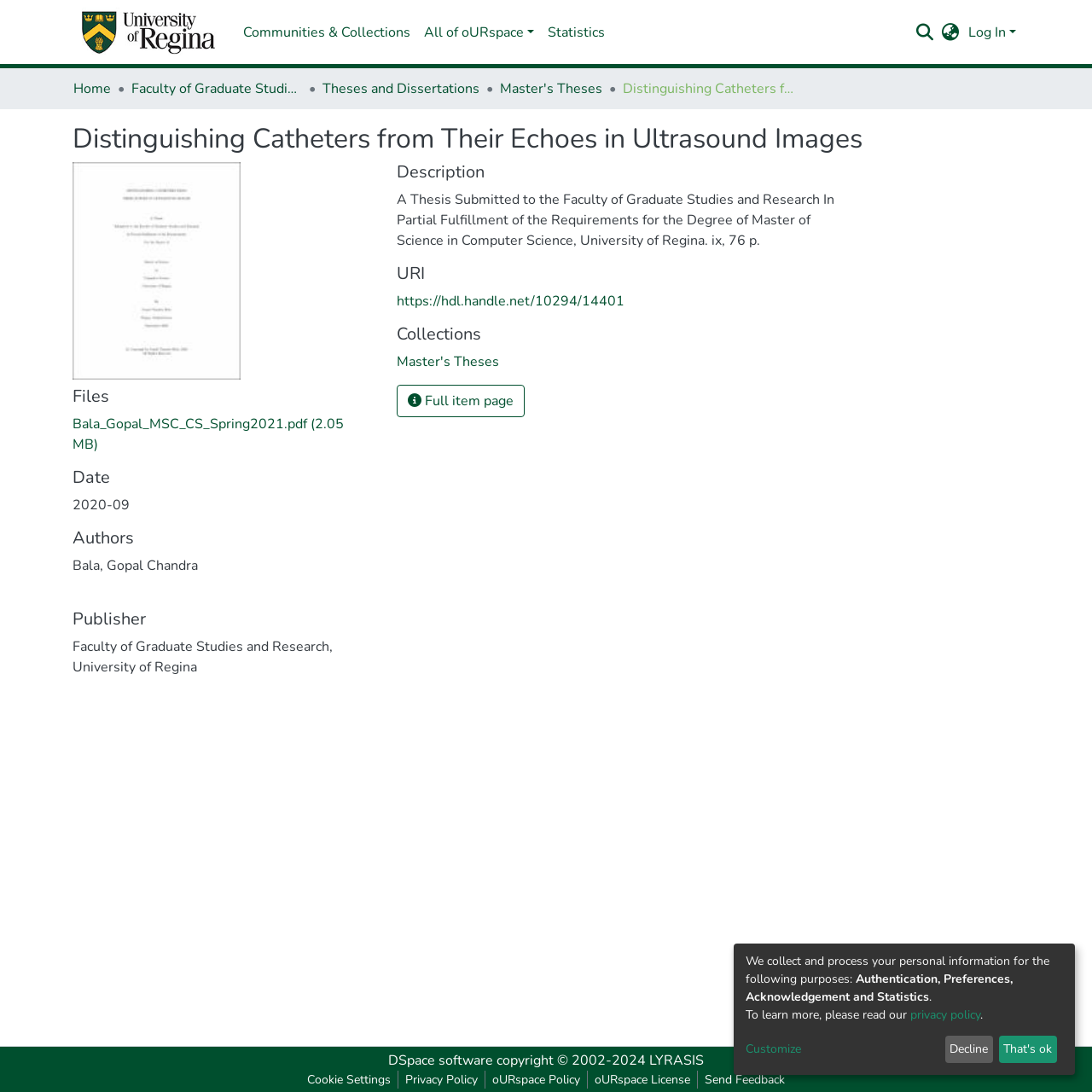What is the name of the faculty where the thesis was submitted?
Using the visual information, answer the question in a single word or phrase.

Faculty of Graduate Studies and Research